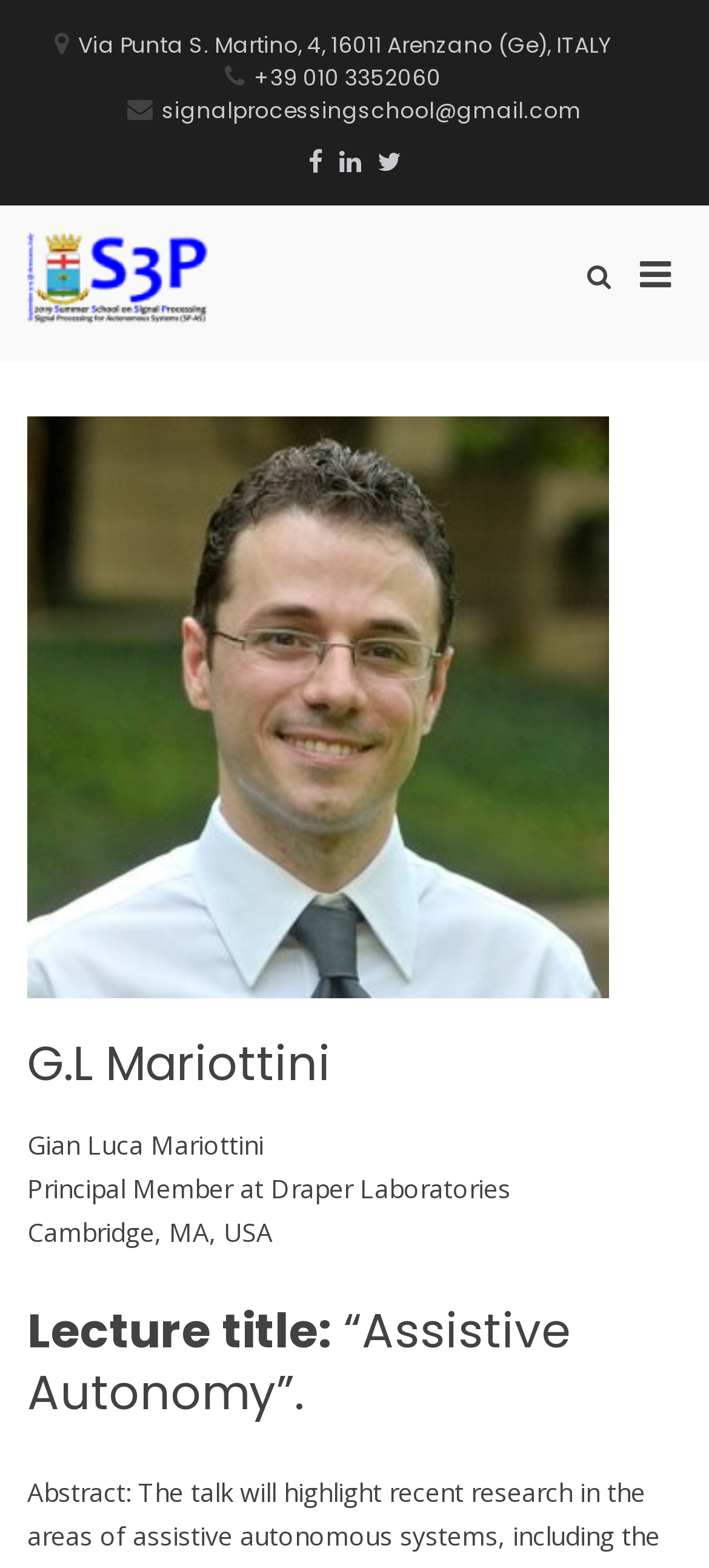What is the address of G.L Mariottini?
Please answer the question with as much detail and depth as you can.

I found the address by looking at the static text element with the bounding box coordinates [0.11, 0.019, 0.862, 0.038] which contains the address information.